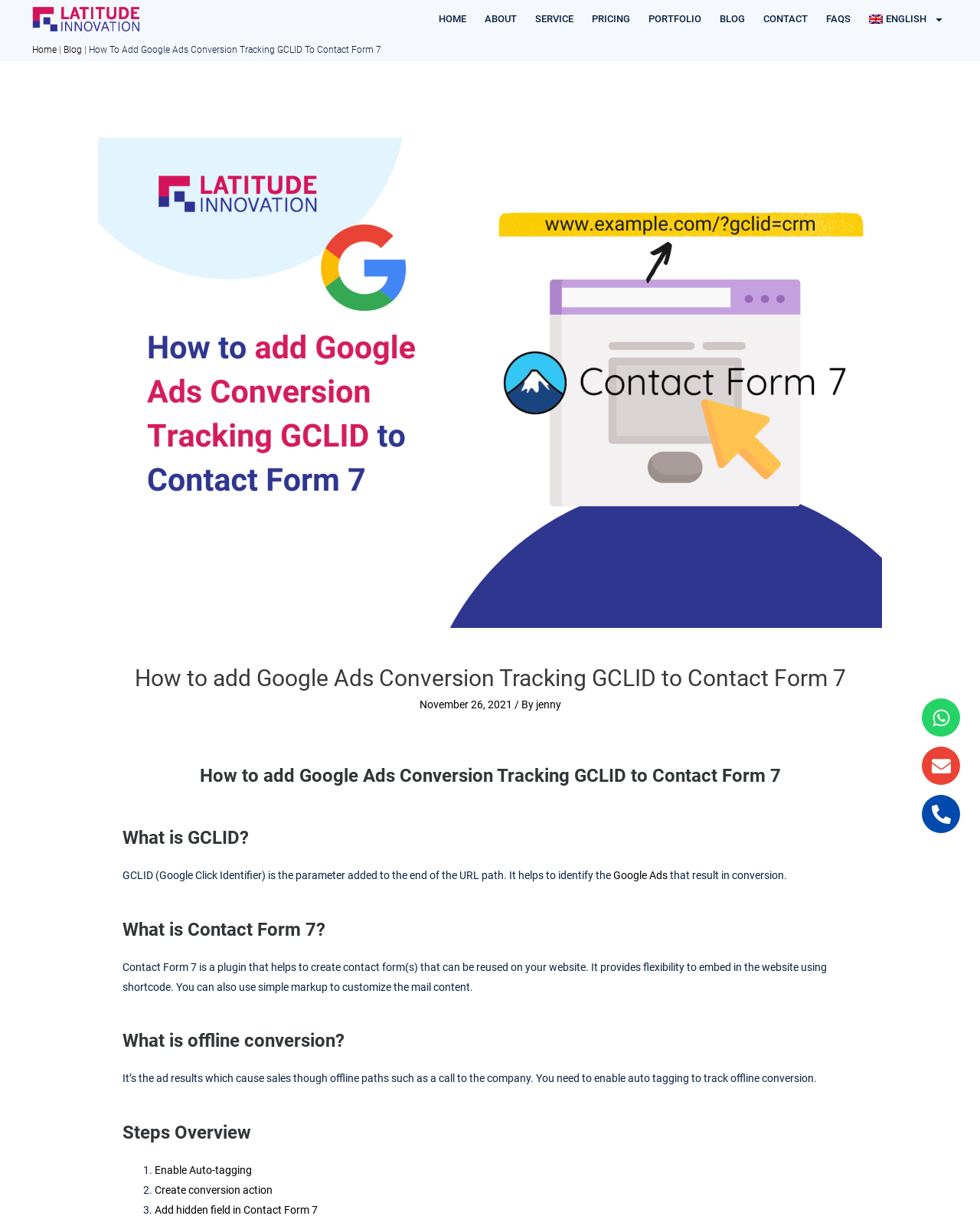Find the bounding box coordinates for the element described here: "Phone-alt".

[0.941, 0.654, 0.98, 0.685]